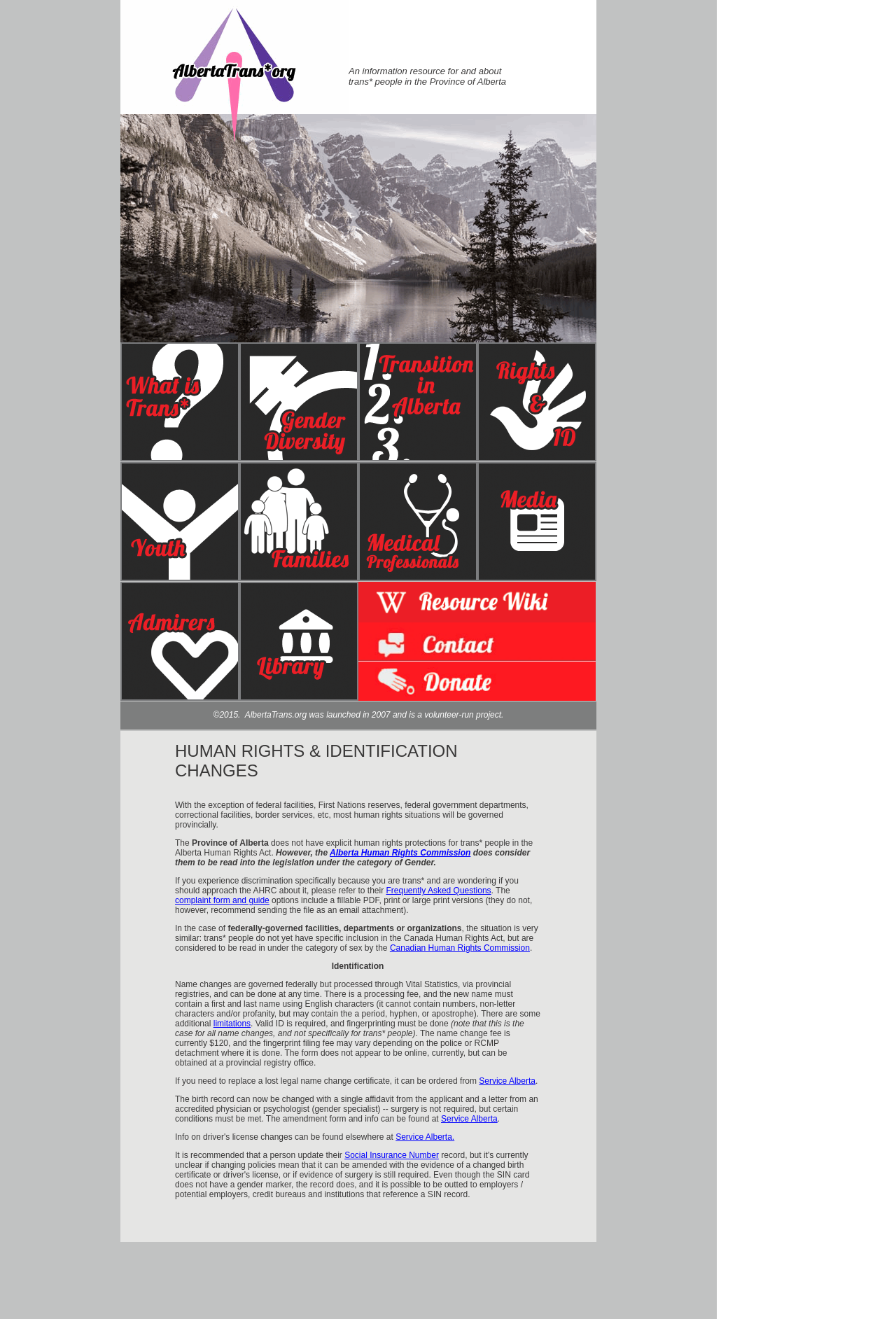Write an exhaustive caption that covers the webpage's main aspects.

This webpage appears to be an information resource for and about trans* people in the Province of Alberta. At the top of the page, there is a header image and a title that spans across the top section of the page. Below the title, there is a brief introduction to the webpage's purpose.

The main content of the page is divided into two sections: "Human Rights" and "Identification Changes". The "Human Rights" section discusses the lack of explicit human rights protections for trans* people in the Alberta Human Rights Act, but notes that the Alberta Human Rights Commission considers them to be read into the legislation under the category of Gender. There are also links to the Alberta Human Rights Commission and the Frequently Asked Questions page.

The "Identification Changes" section provides information on name changes, which are governed federally but processed through Vital Statistics, via provincial registries. It explains the requirements and fees for name changes, as well as the process for replacing a lost legal name change certificate. There are also links to Service Alberta and information on updating one's Social Insurance Number.

On the left side of the page, there is a menu with links to various topics, including "What is Trans*?", "Gender Diversity", "Families", "Human Rights and ID Issues", and more. Each link has a corresponding image. At the bottom of the page, there is a copyright notice and a mention that the webpage was launched in 2007 and is a volunteer-run project.